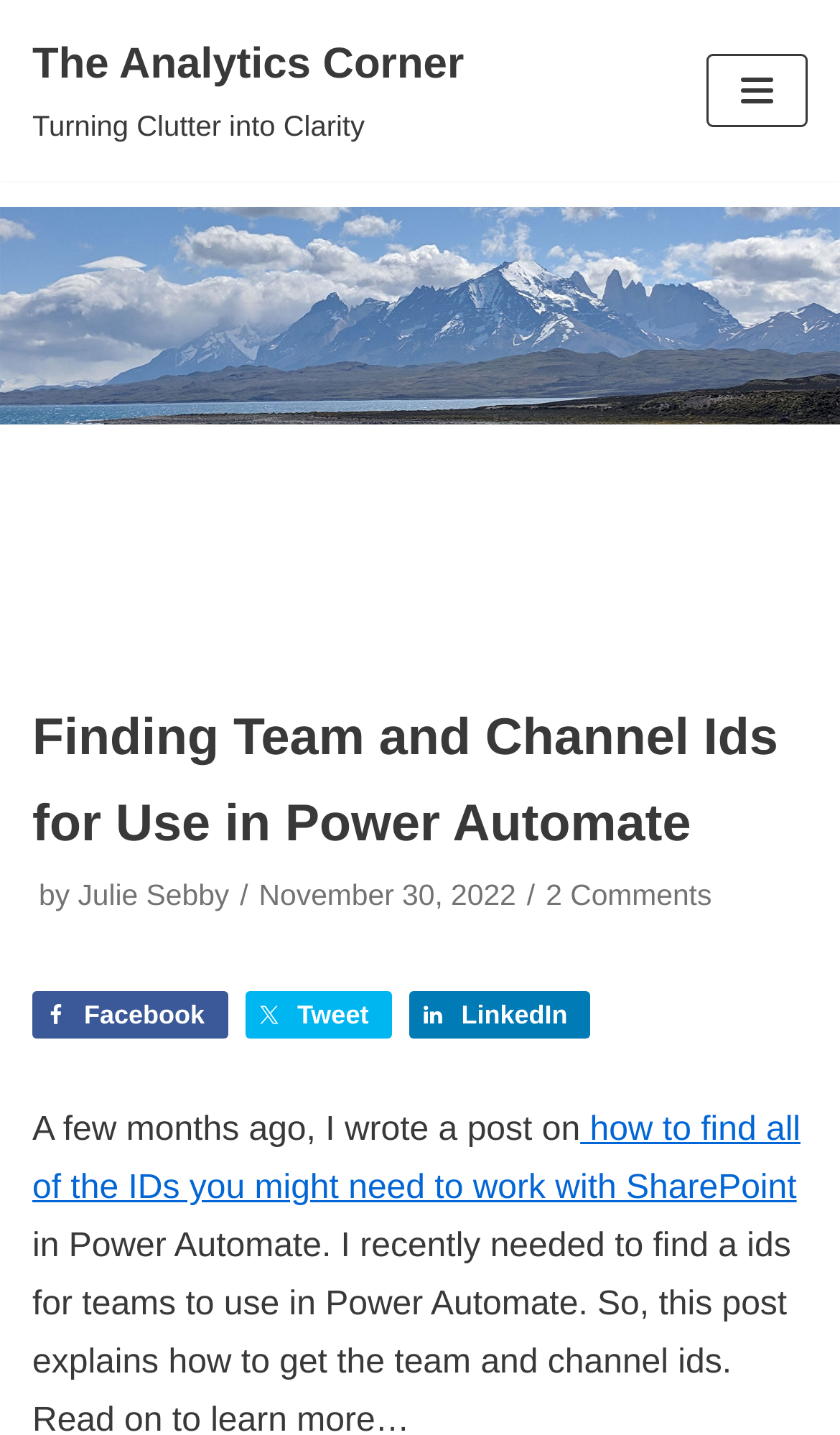What is the date of the post?
Using the picture, provide a one-word or short phrase answer.

November 30, 2022